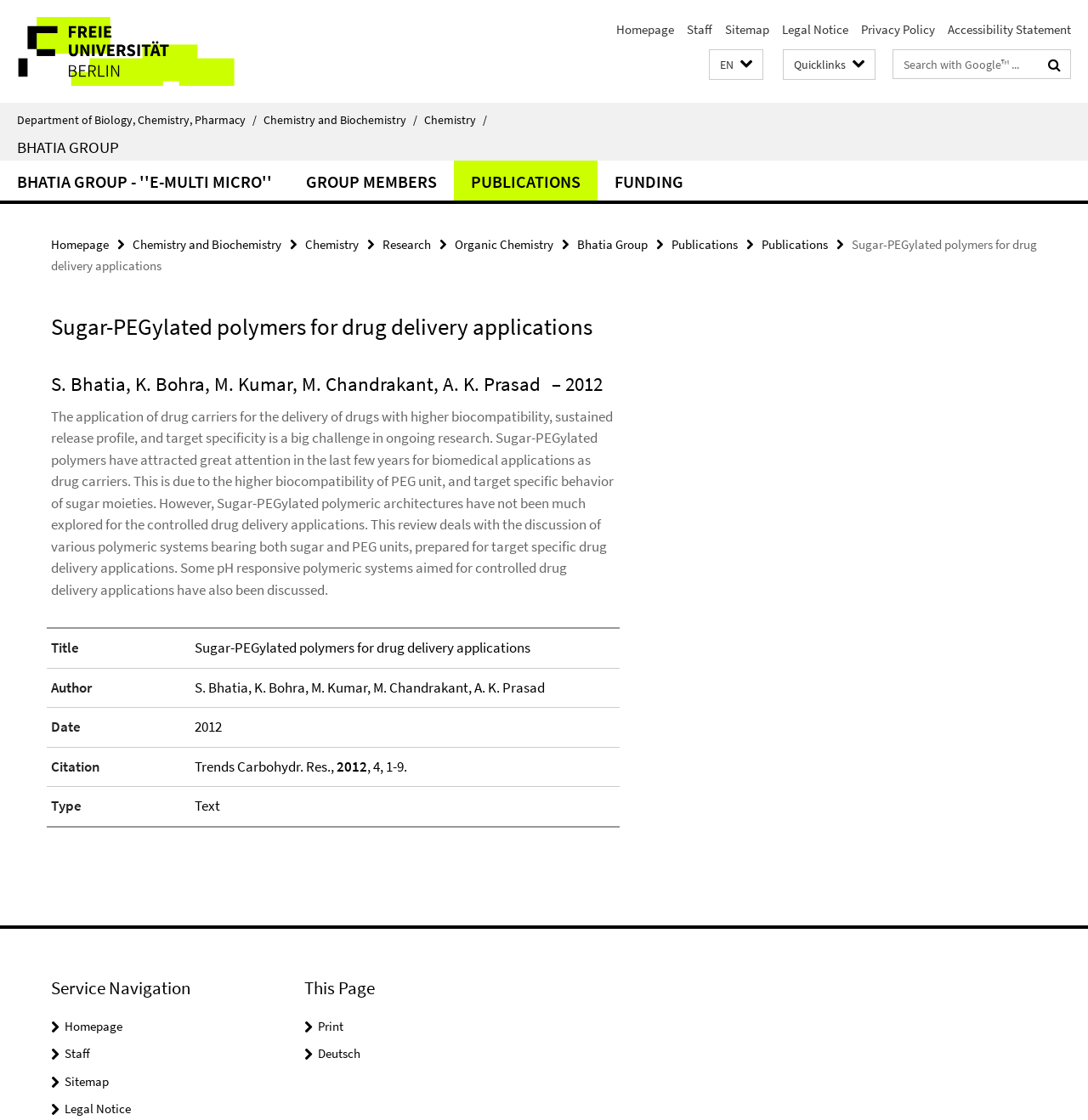Generate a comprehensive description of the webpage.

The webpage is about the Bhatia Group, which is part of the Department of Biology, Chemistry, Pharmacy at the Freie Universität Berlin. At the top left corner, there is a link to the university's homepage, accompanied by a small image. Below this, there are several links to different sections of the website, including the homepage, staff, sitemap, legal notice, and privacy policy.

To the right of these links, there is a language selection button, which allows users to switch between English and other languages. Next to this button, there is a search bar where users can enter search terms.

Below the top navigation bar, there are several links to different sections of the Bhatia Group's website, including group members, publications, and funding. These links are arranged horizontally across the page.

The main content of the page is a research article titled "Sugar-PEGylated polymers for drug delivery applications." The article is divided into several sections, including an abstract, title, author, date, citation, and type. The abstract provides a summary of the research, which focuses on the use of sugar-PEGylated polymers for drug delivery applications.

At the bottom of the page, there are several links to service navigation, including homepage, staff, sitemap, and legal notice. There is also a "This Page" section, which includes a print button and a link to switch to the German language version of the page.